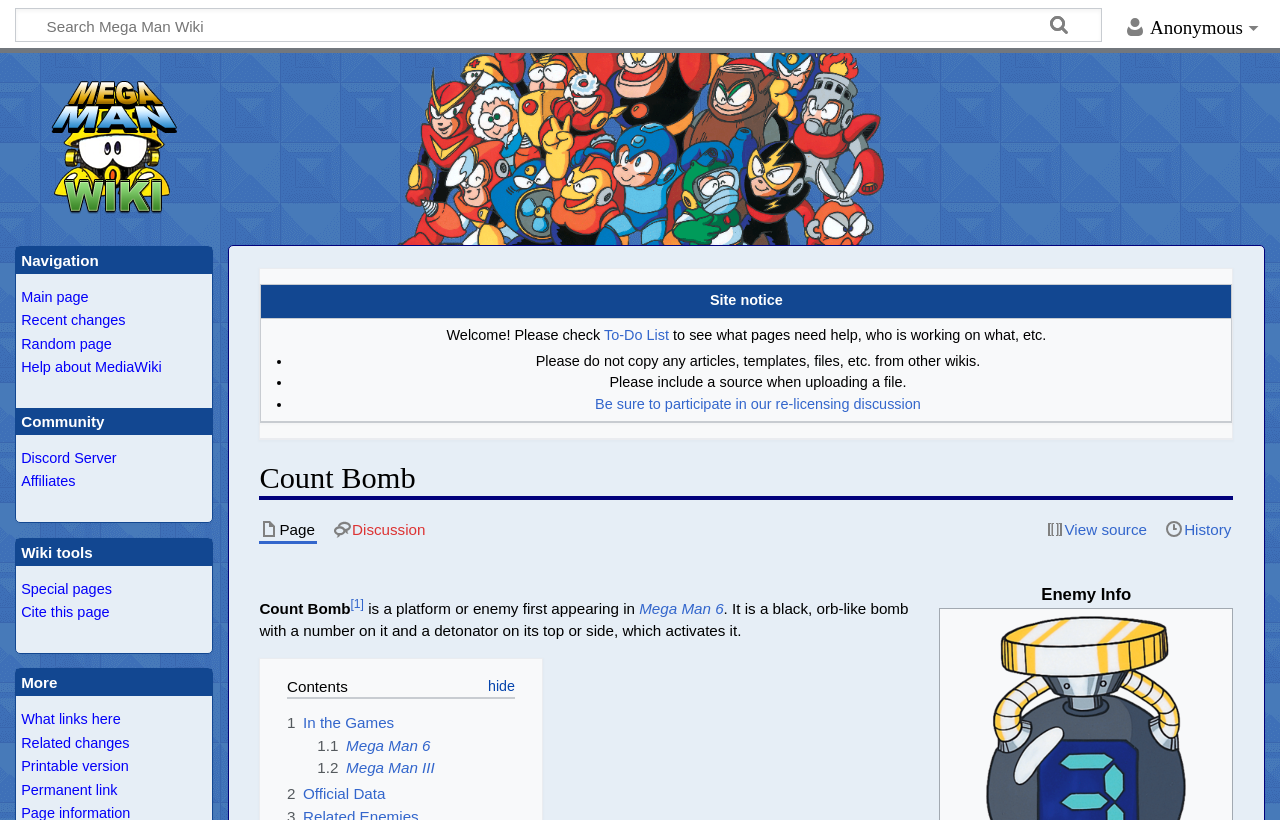Please locate the bounding box coordinates of the element that needs to be clicked to achieve the following instruction: "Check the To-Do List". The coordinates should be four float numbers between 0 and 1, i.e., [left, top, right, bottom].

[0.472, 0.398, 0.523, 0.418]